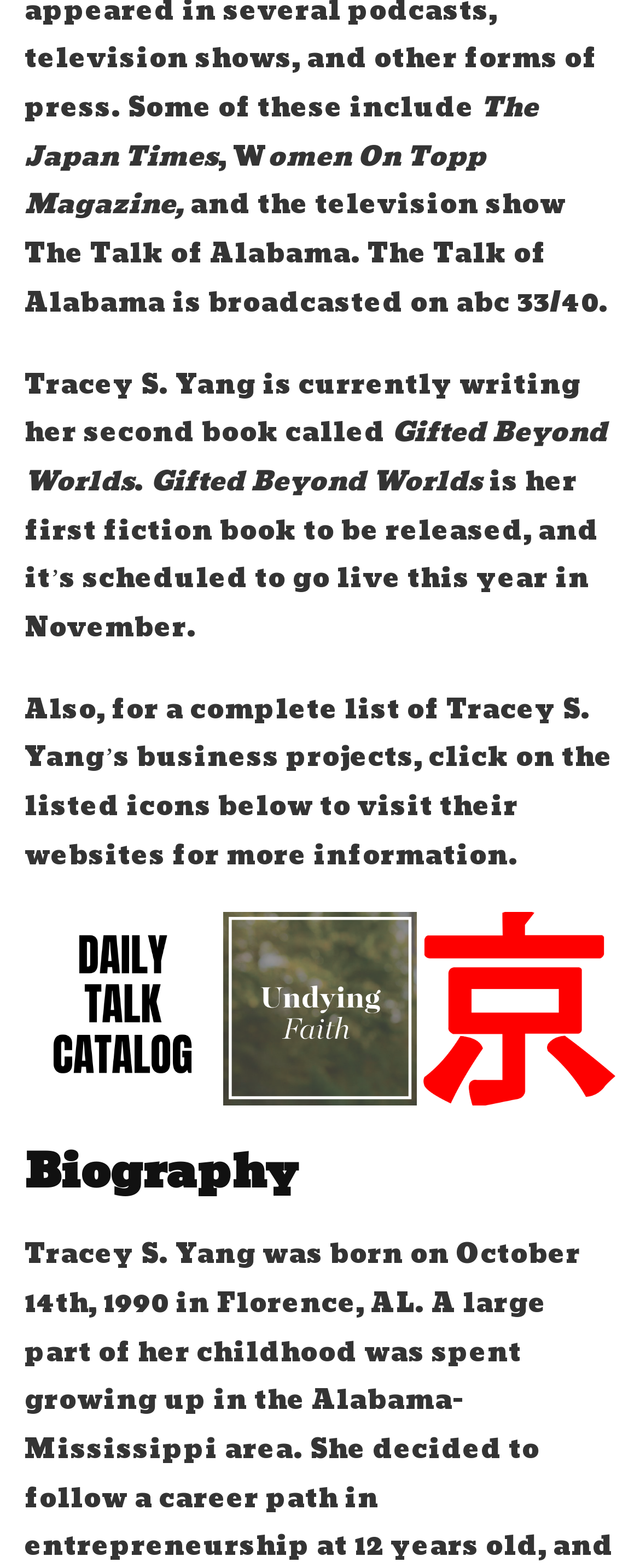Carefully examine the image and provide an in-depth answer to the question: What is the name of the television show?

I found the name of the television show by reading the text on the webpage, which mentions 'the television show The Talk of Alabama'.